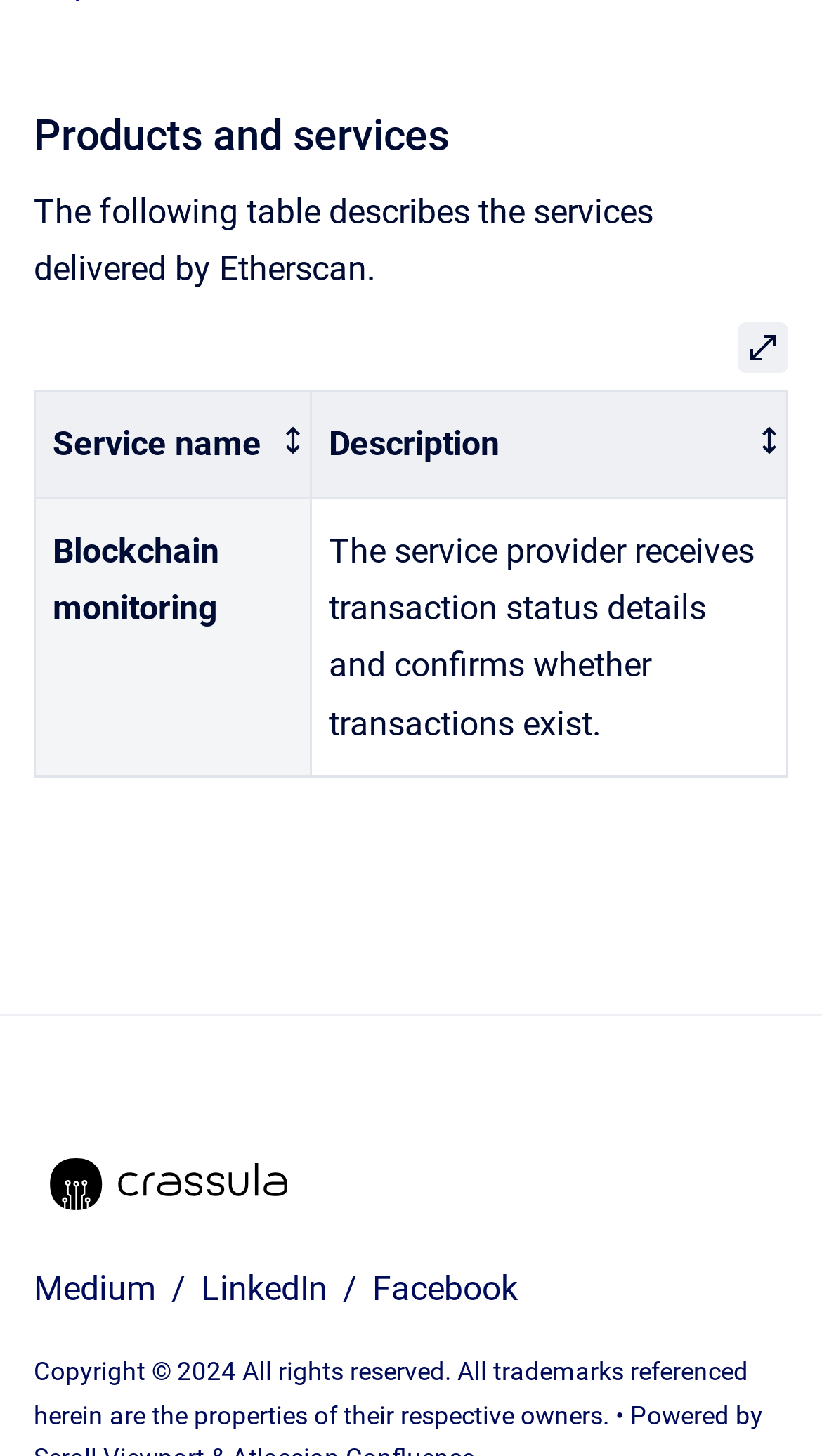What year is the copyright reserved for?
Please provide a full and detailed response to the question.

The StaticText element 'Copyright © 2024 All rights reserved.' indicates that the copyright is reserved for the year 2024.